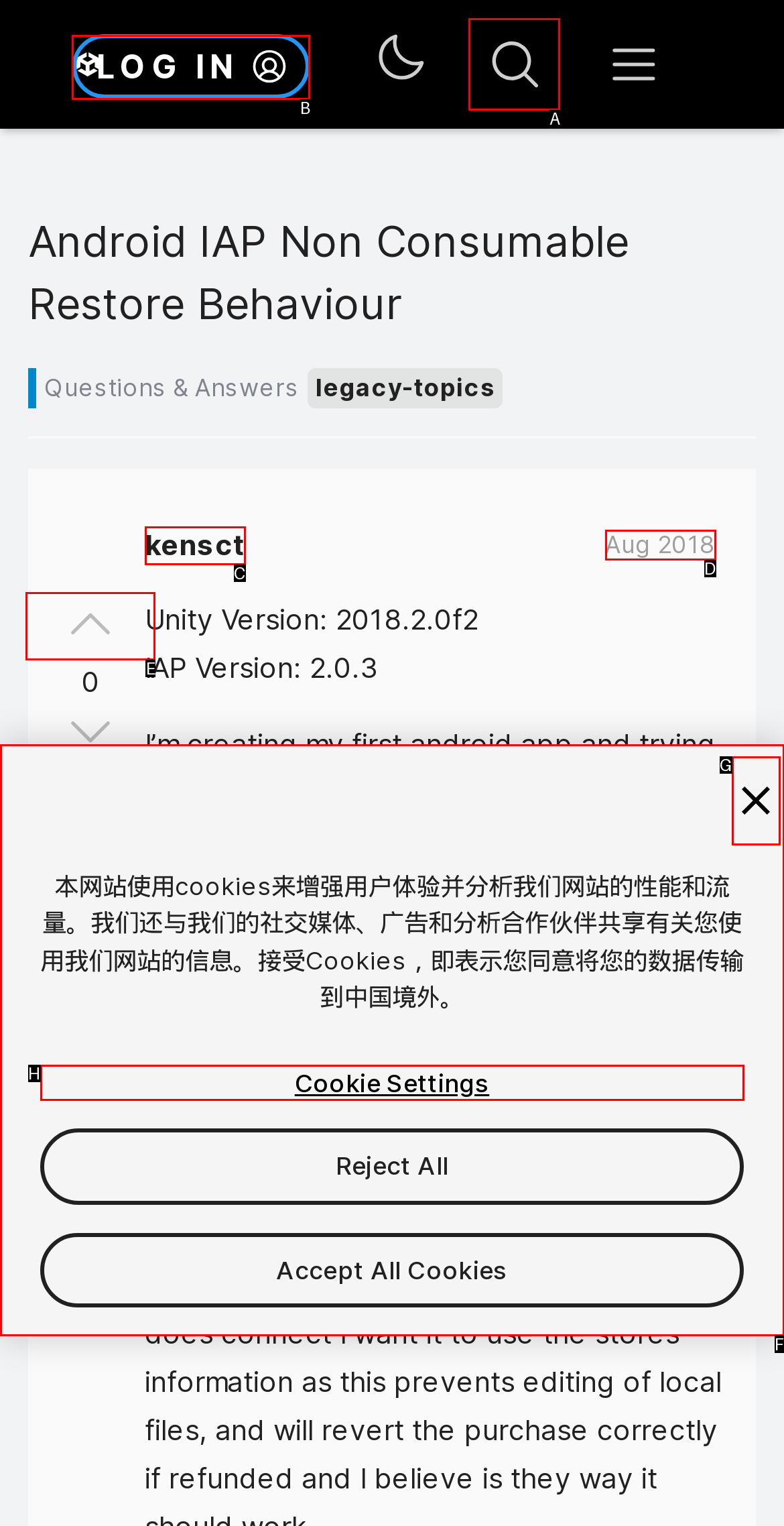Pick the HTML element that should be clicked to execute the task: Click the kensct link
Respond with the letter corresponding to the correct choice.

C